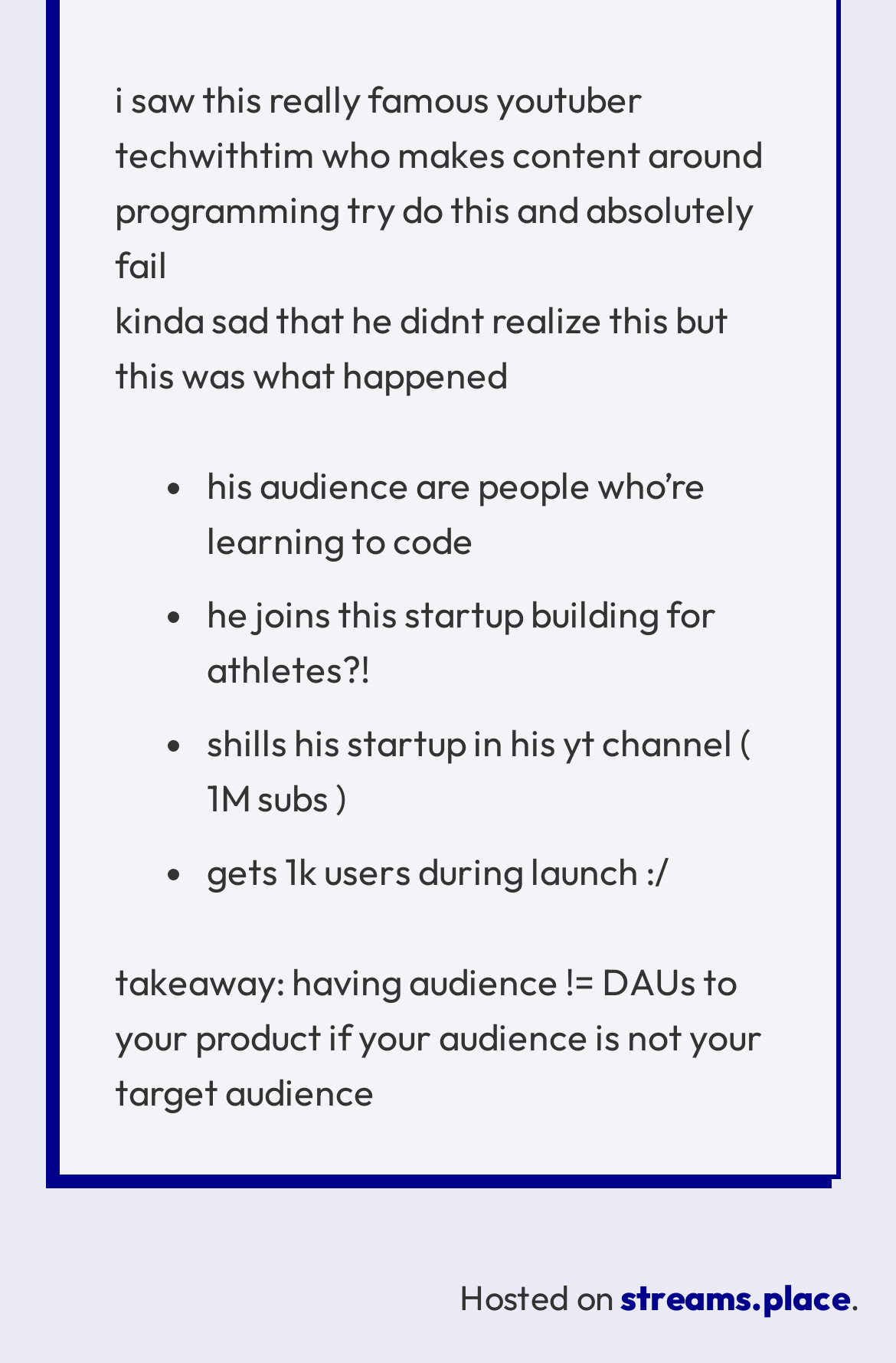Please respond in a single word or phrase: 
What is the topic of the text?

Programming and startup